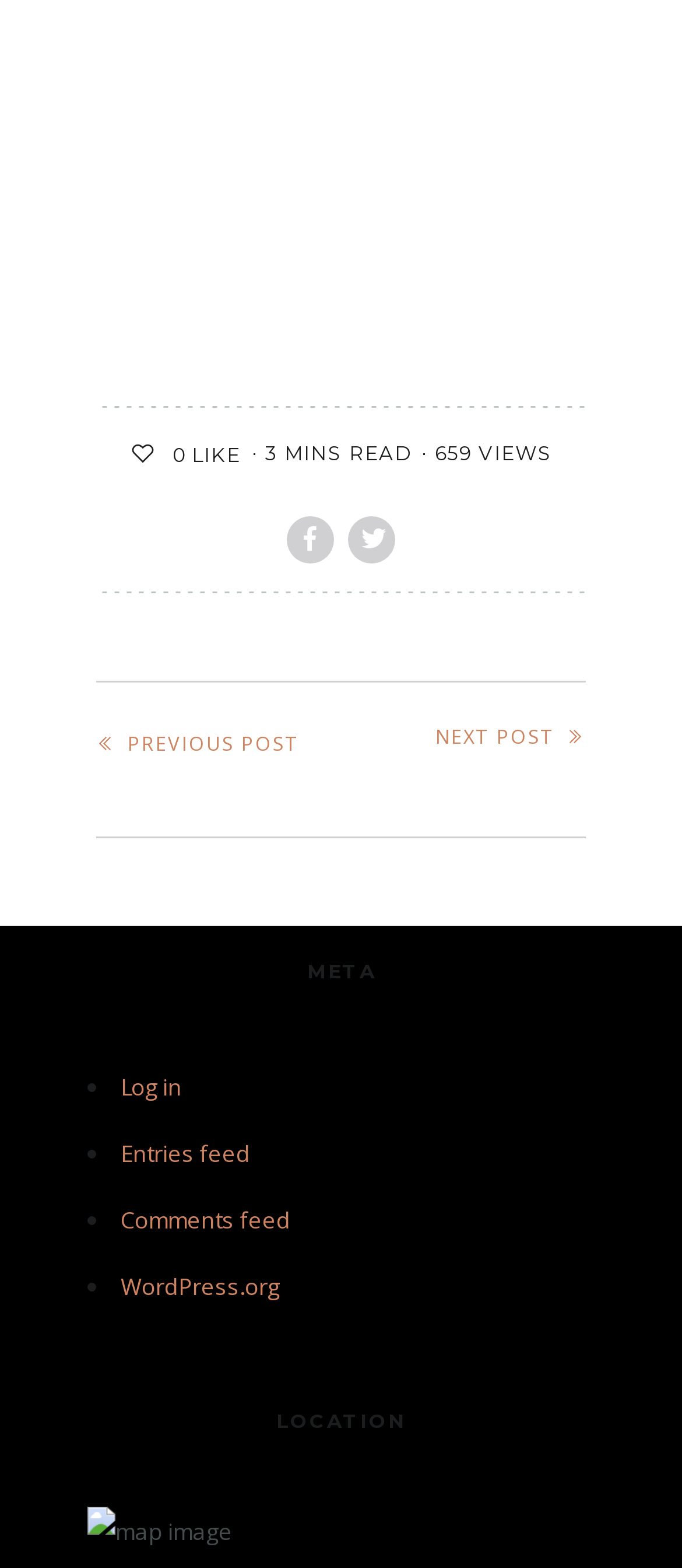What is the location of the map image?
Look at the image and respond with a single word or a short phrase.

BOTTOM LEFT